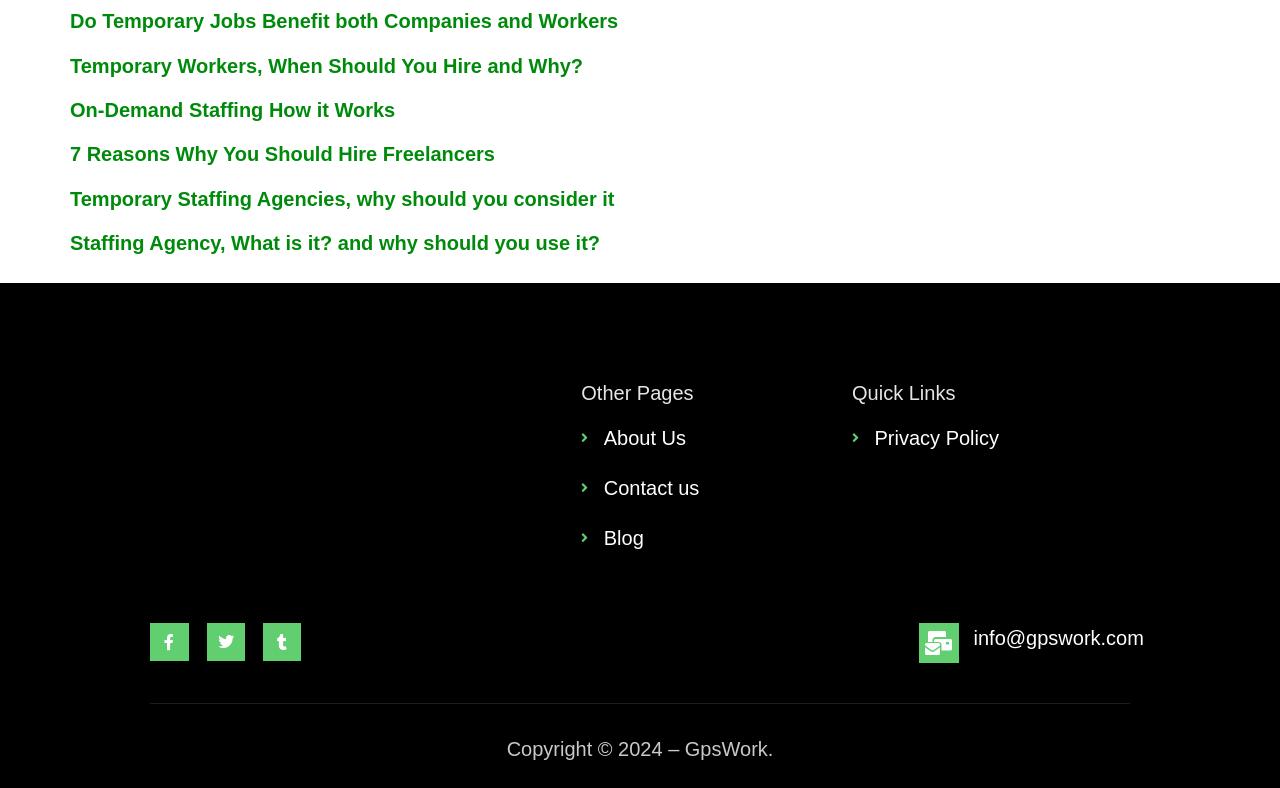Identify the bounding box coordinates of the element that should be clicked to fulfill this task: "Visit the blog". The coordinates should be provided as four float numbers between 0 and 1, i.e., [left, top, right, bottom].

[0.454, 0.663, 0.65, 0.701]